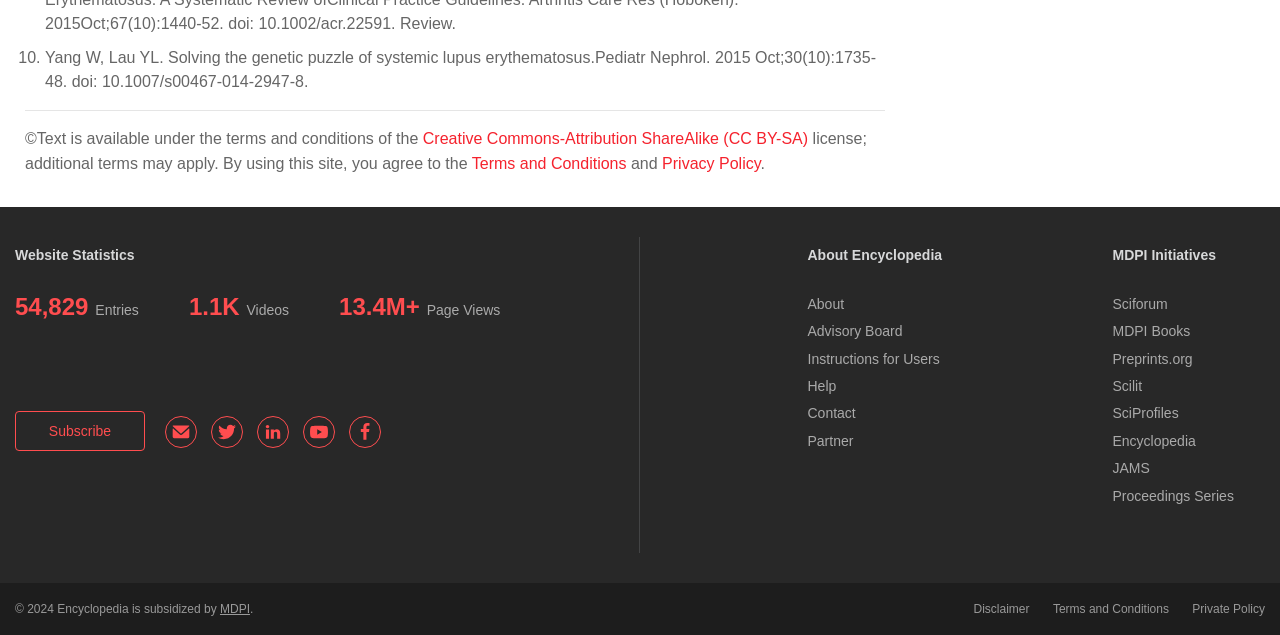Point out the bounding box coordinates of the section to click in order to follow this instruction: "Click on 'Inheriting Genetic Conditions'".

[0.02, 0.318, 0.195, 0.344]